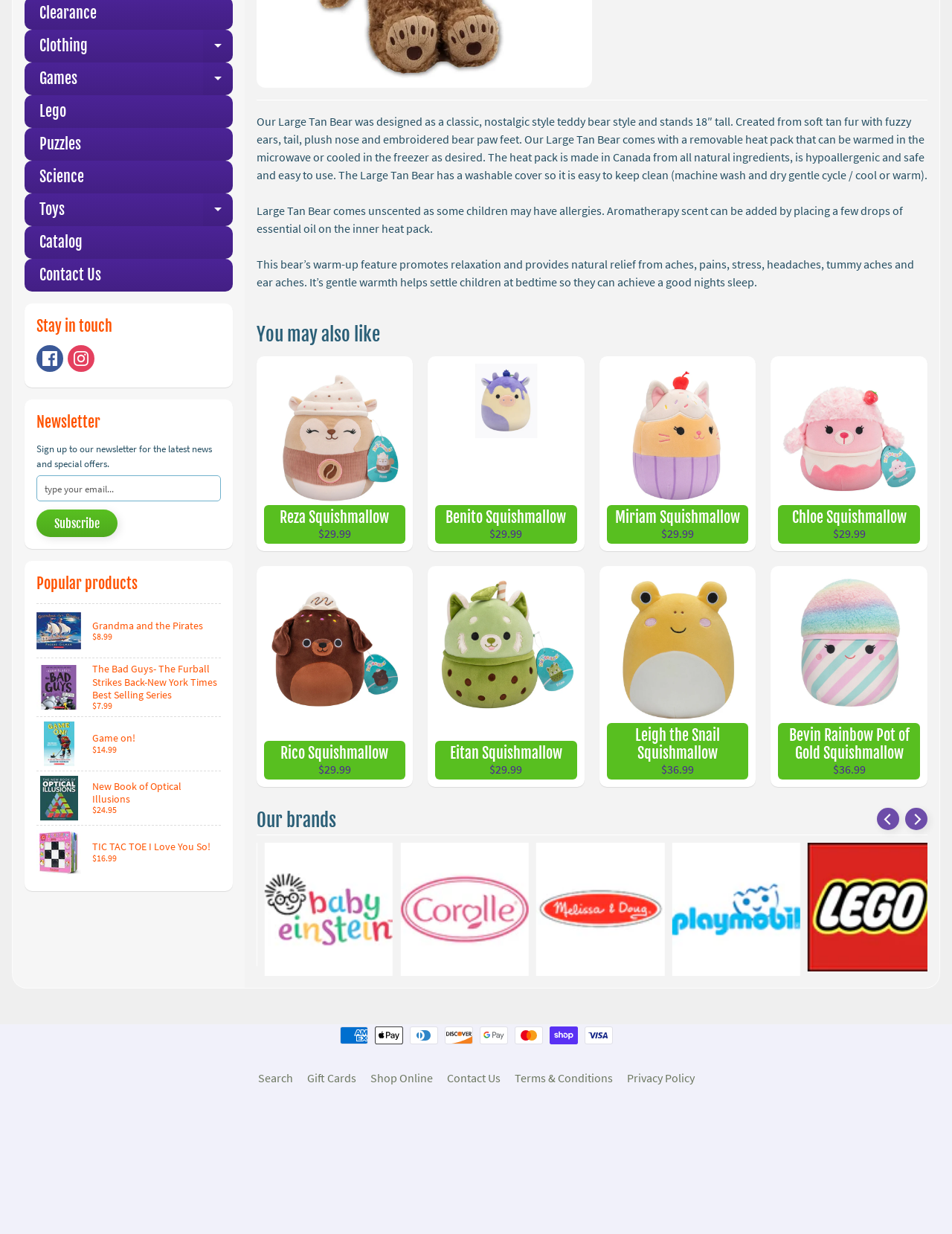Locate the bounding box coordinates for the element described below: "Shop Online". The coordinates must be four float values between 0 and 1, formatted as [left, top, right, bottom].

[0.382, 0.866, 0.461, 0.881]